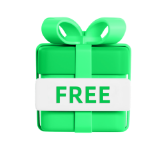What is written on the white ribbon?
Refer to the image and answer the question using a single word or phrase.

FREE